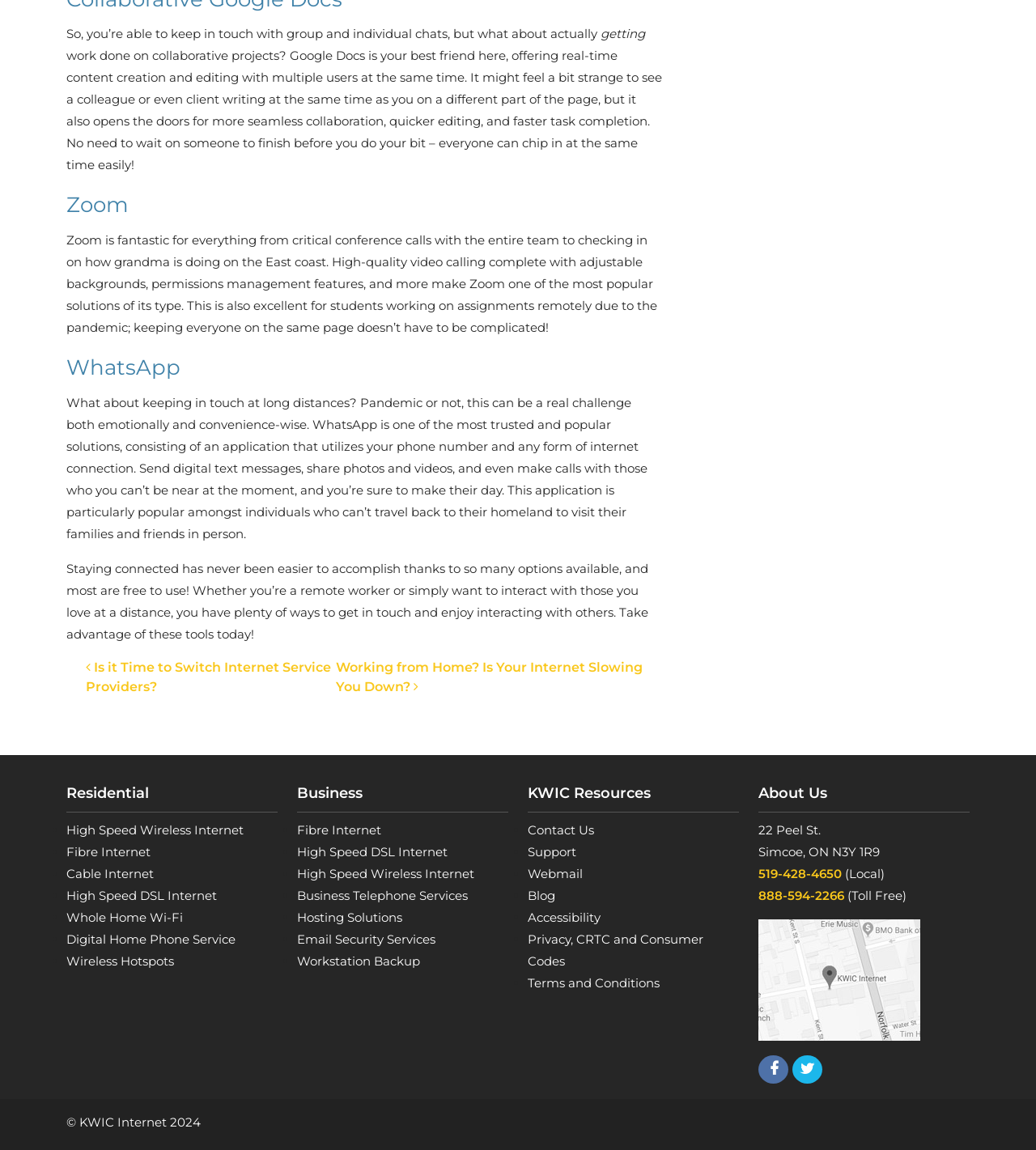Find the bounding box coordinates of the element you need to click on to perform this action: 'Click on 'Google Maps''. The coordinates should be represented by four float values between 0 and 1, in the format [left, top, right, bottom].

[0.732, 0.845, 0.888, 0.858]